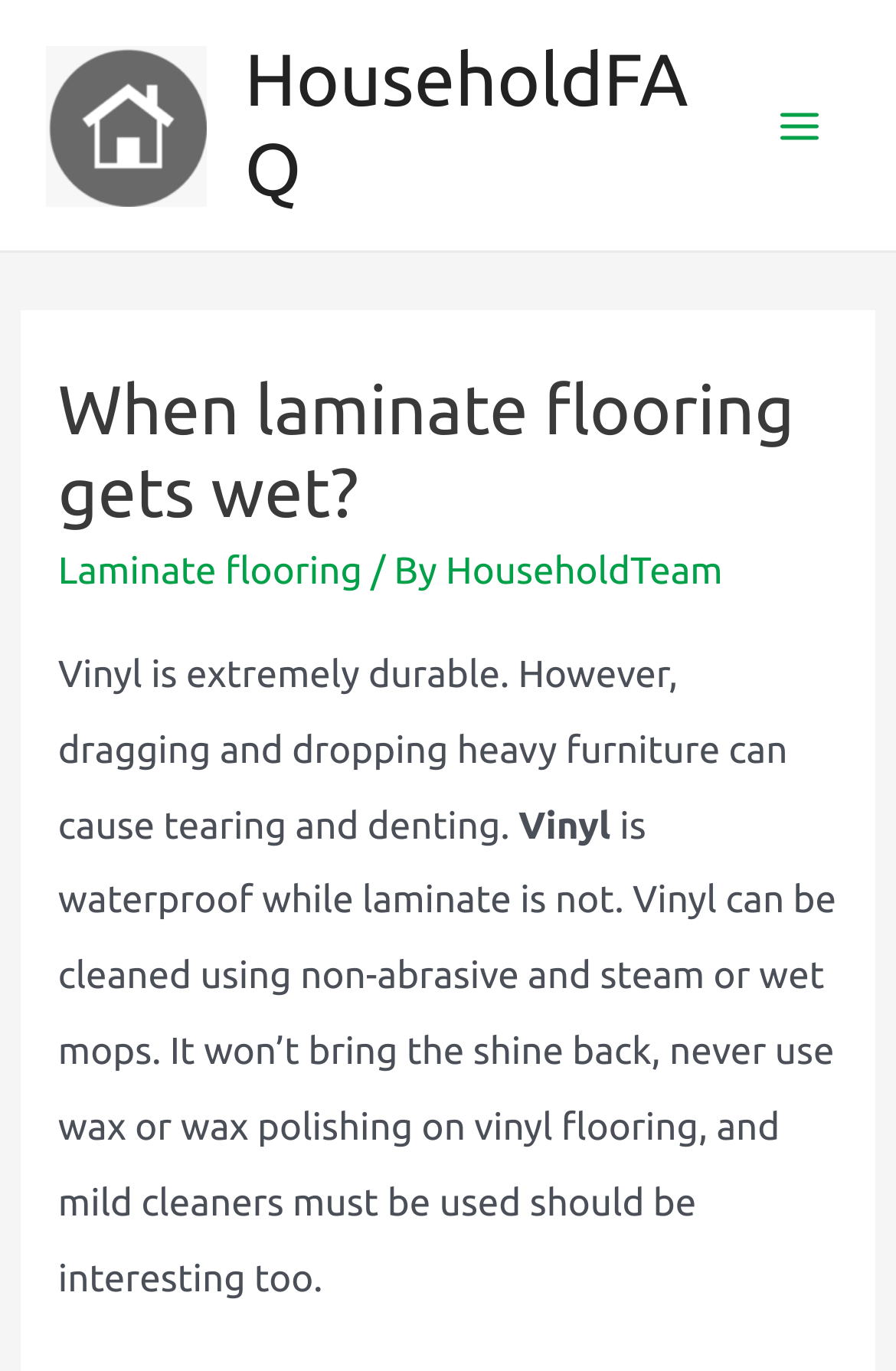How can vinyl flooring be cleaned?
Please provide a comprehensive and detailed answer to the question.

The webpage mentions that 'Vinyl can be cleaned using non-abrasive and steam or wet mops.' This indicates that vinyl flooring can be cleaned using gentle and steam-based methods, rather than harsh chemicals or abrasive materials.